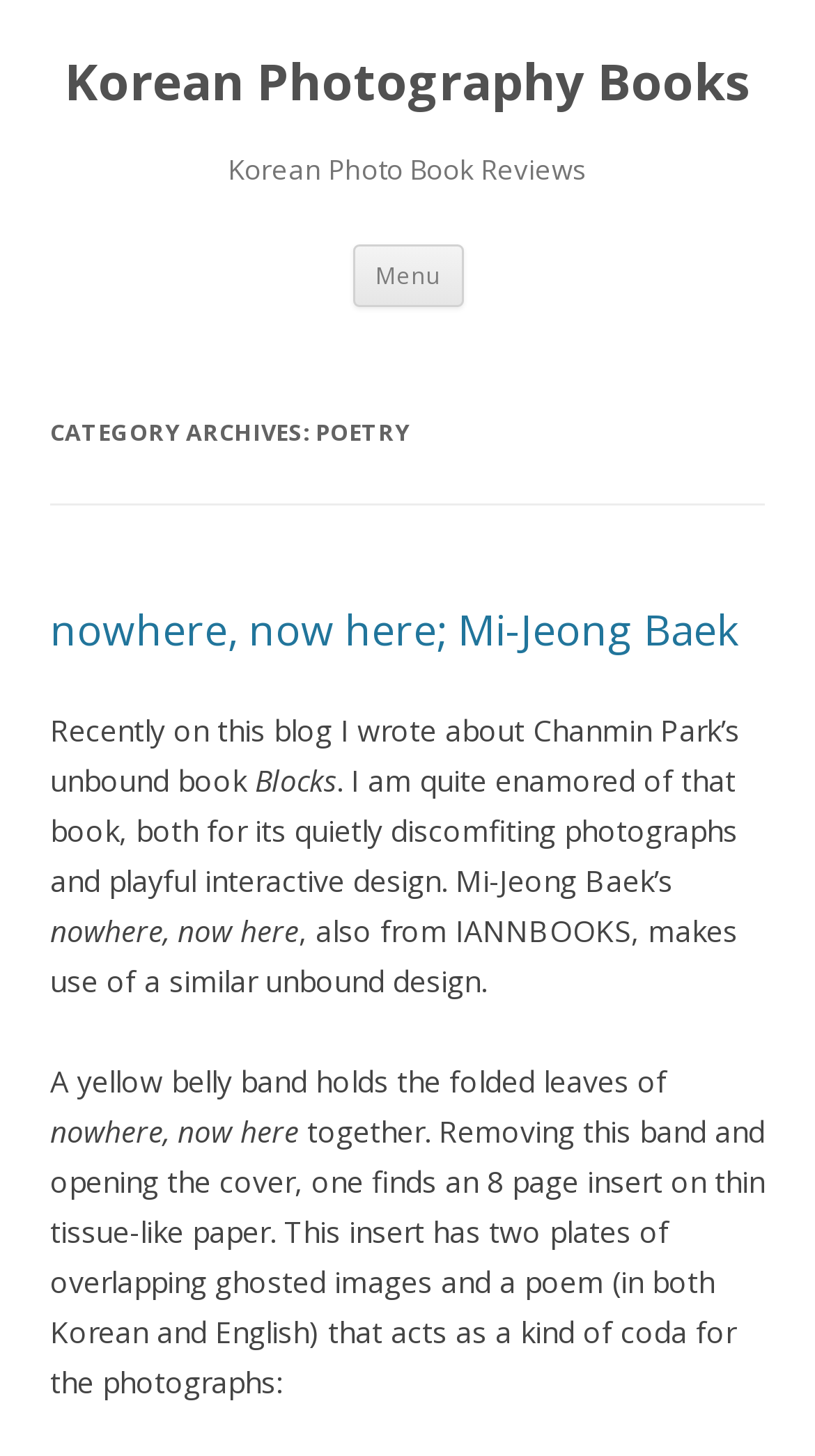What is the language of the poem in the insert?
Refer to the screenshot and respond with a concise word or phrase.

Korean and English